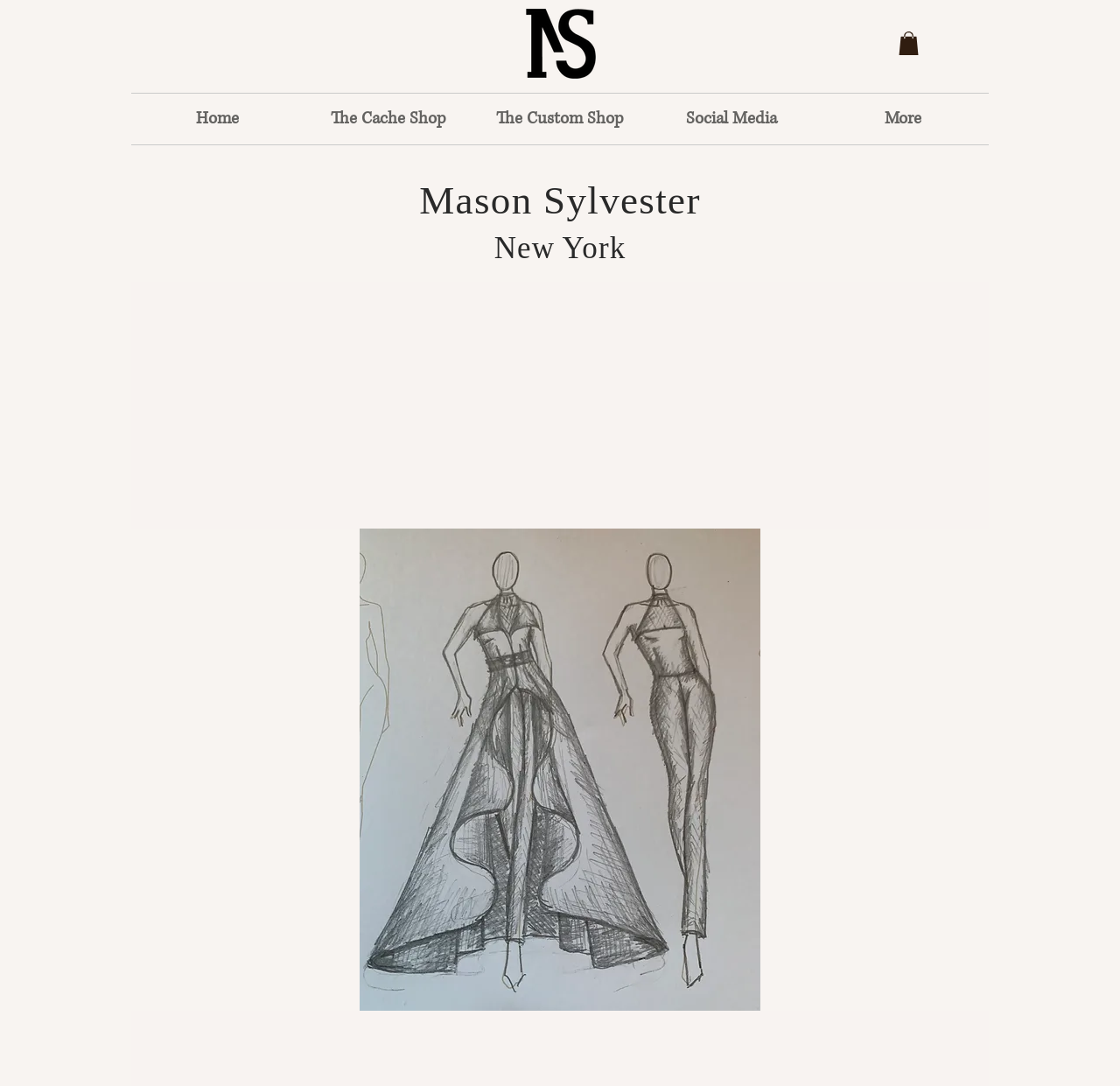Locate the bounding box of the user interface element based on this description: "Stock Forum Ghana".

None